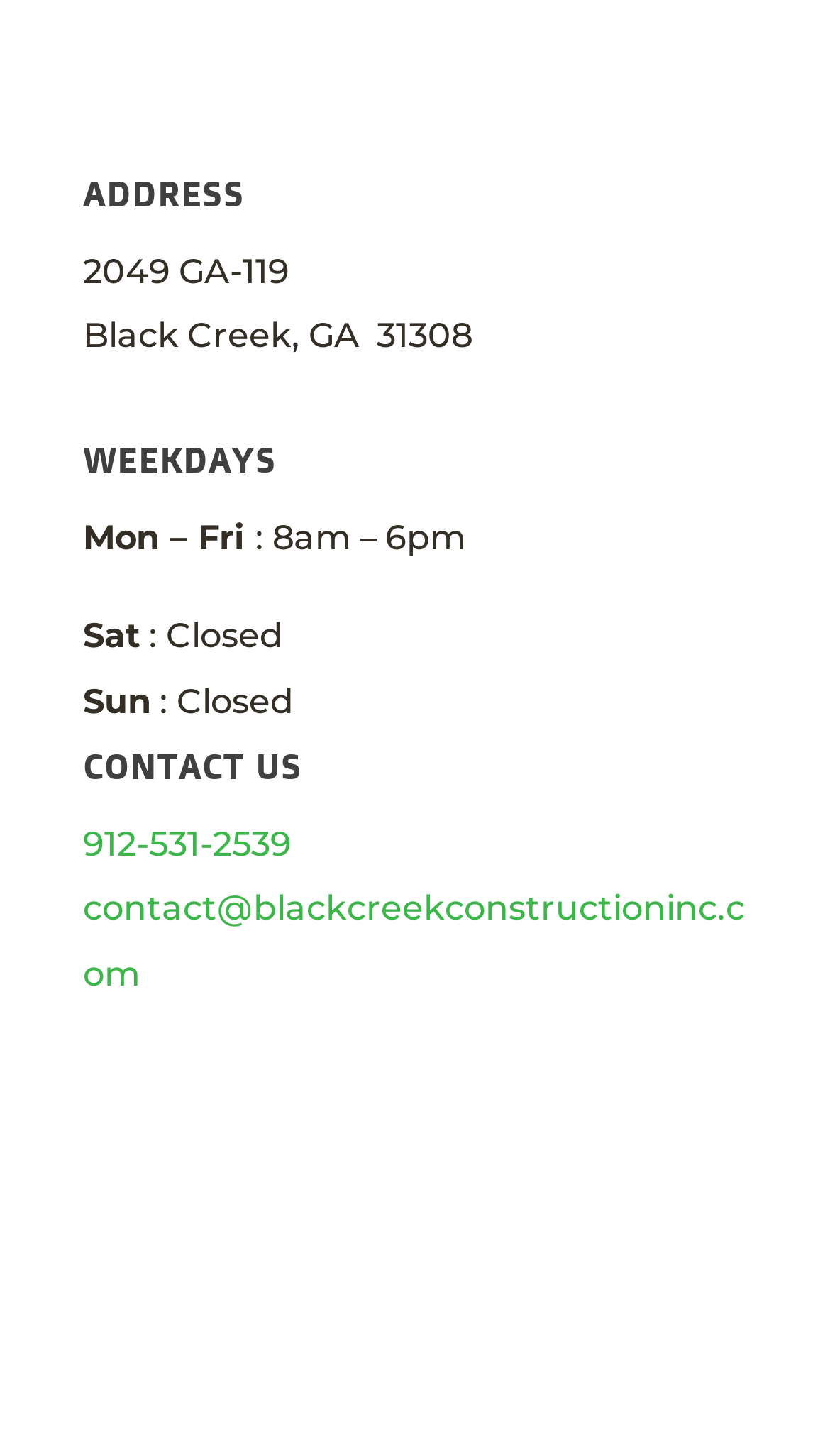Identify the bounding box of the HTML element described here: "May 25, 2010". Provide the coordinates as four float numbers between 0 and 1: [left, top, right, bottom].

None